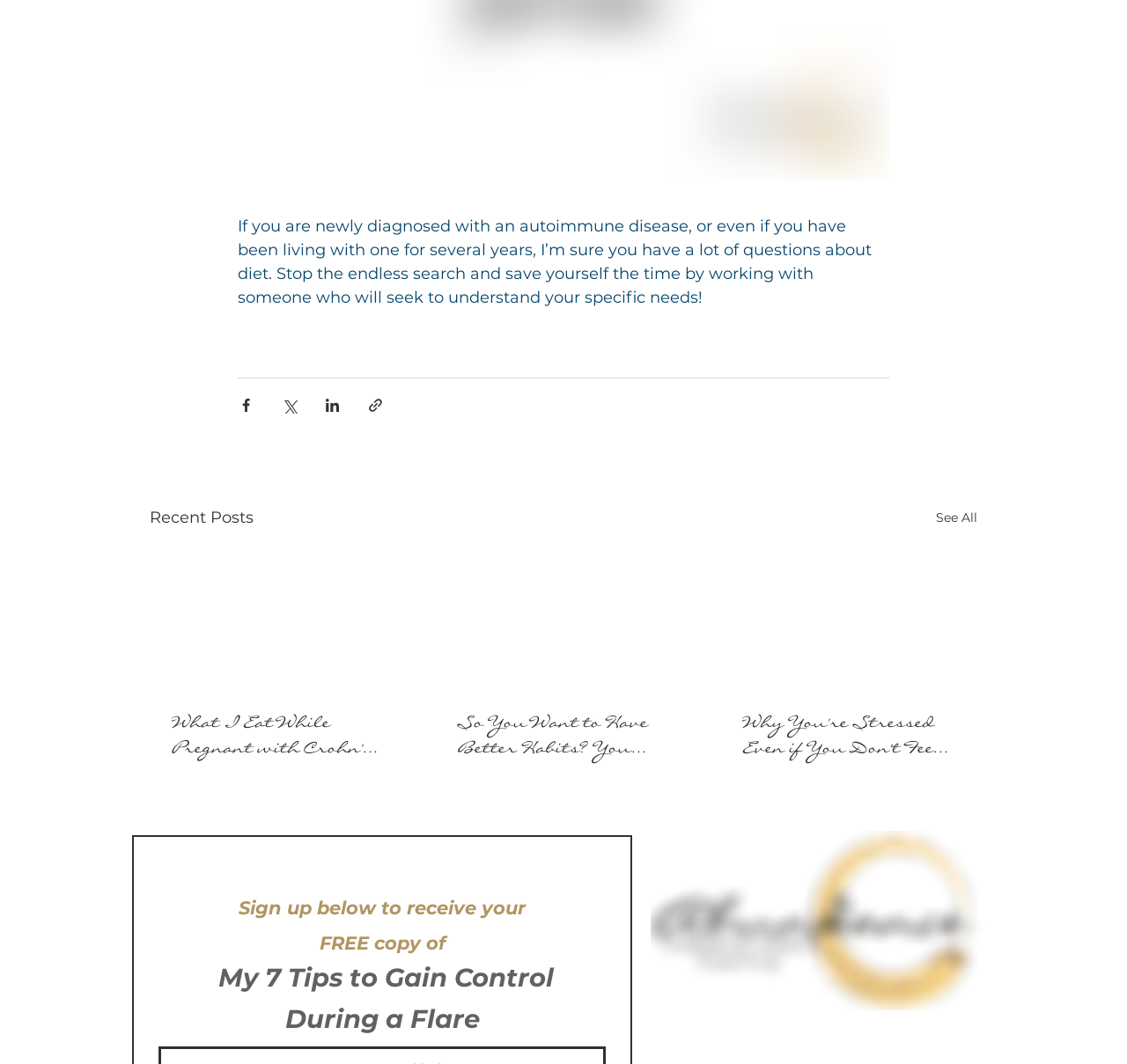Determine the bounding box coordinates of the clickable area required to perform the following instruction: "Share via Facebook". The coordinates should be represented as four float numbers between 0 and 1: [left, top, right, bottom].

[0.211, 0.373, 0.226, 0.388]